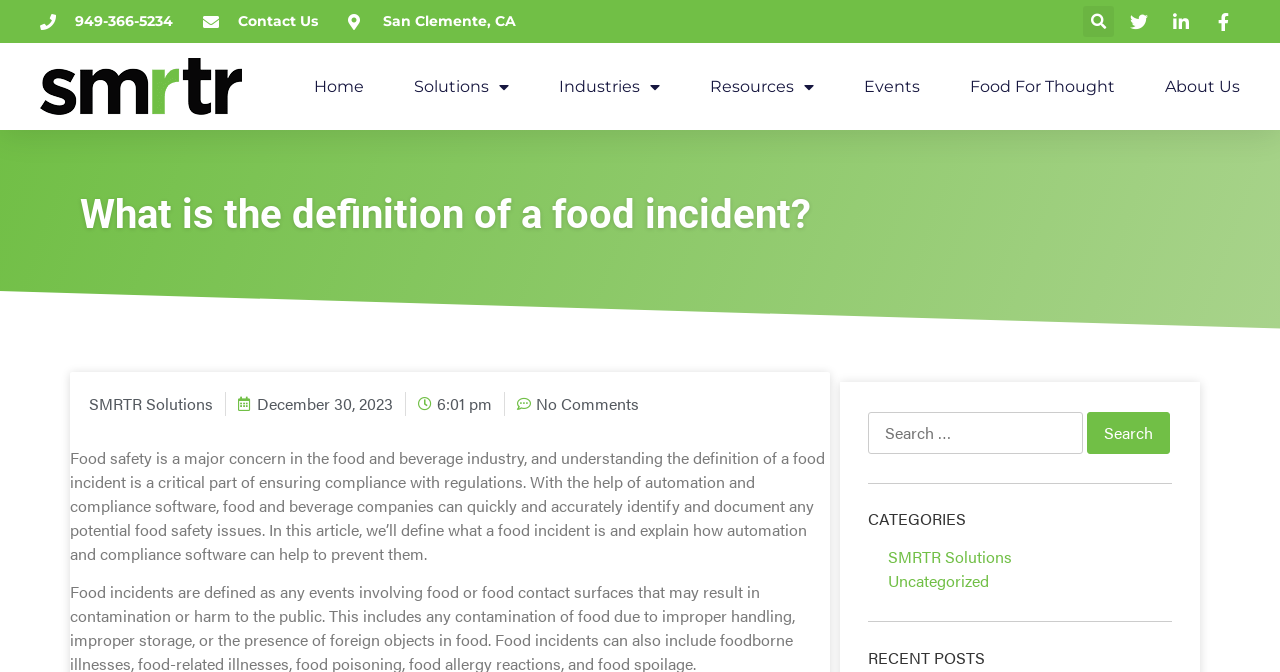What is the purpose of the search box? Observe the screenshot and provide a one-word or short phrase answer.

To search for content